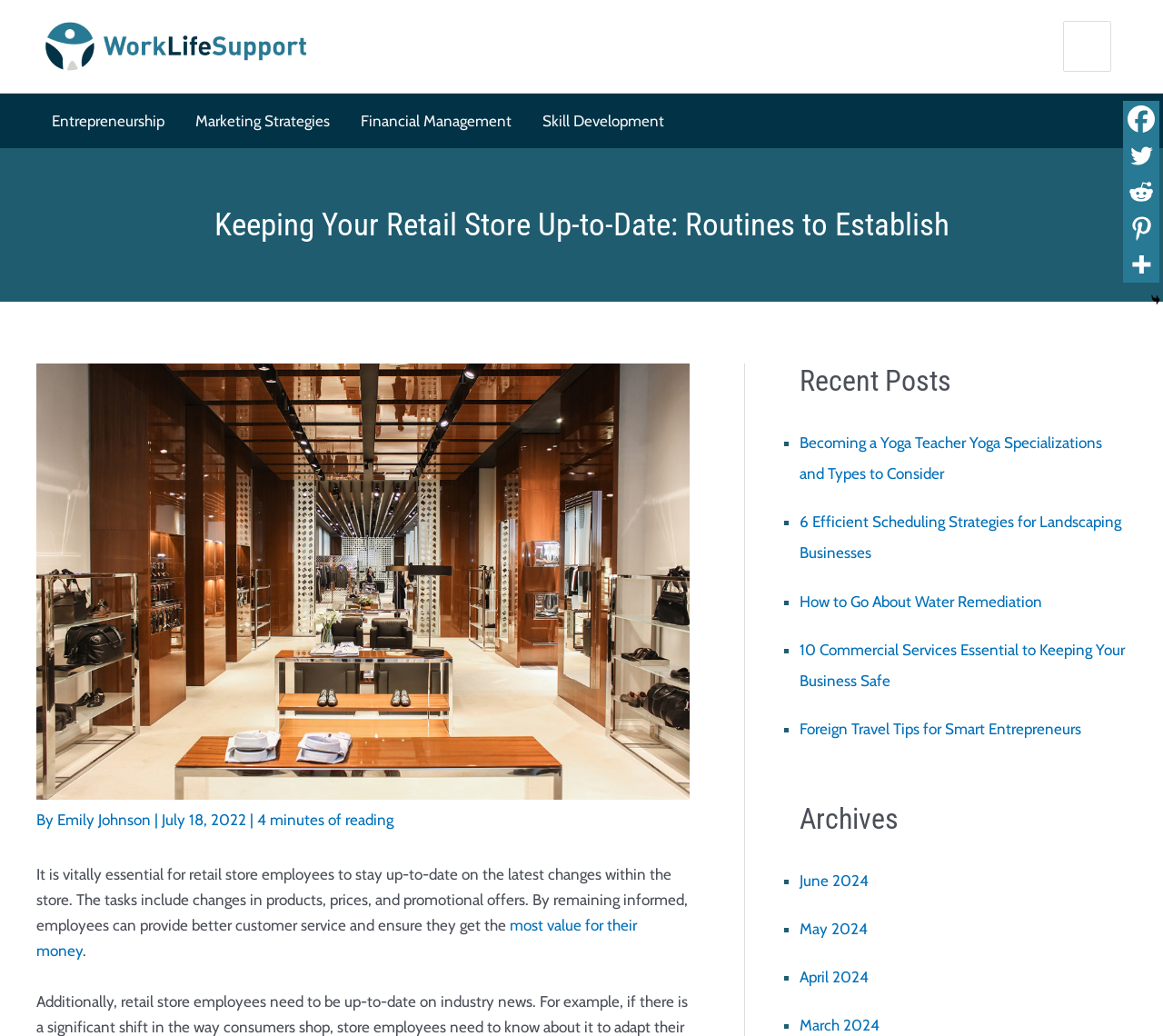Determine the bounding box coordinates for the UI element matching this description: "parent_node: Search for: aria-label="Search" value="Search"".

[0.944, 0.021, 0.95, 0.068]